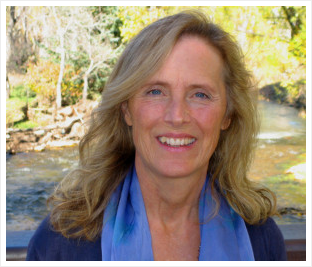What is the dominant color of the woman's top?
Please respond to the question with a detailed and informative answer.

The caption states that the woman is 'dressed in a dark top', implying that the dominant color of her top is dark.